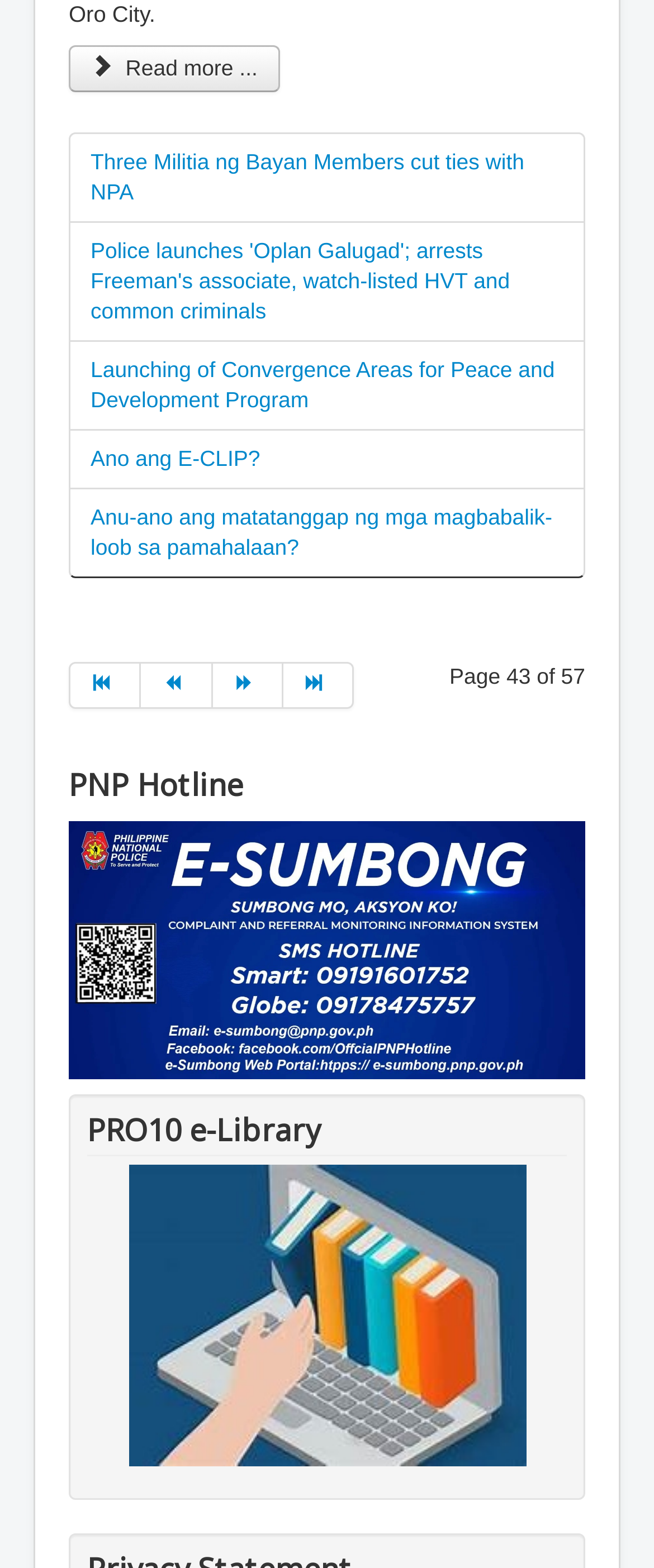Give a succinct answer to this question in a single word or phrase: 
What is the hotline for?

PNP